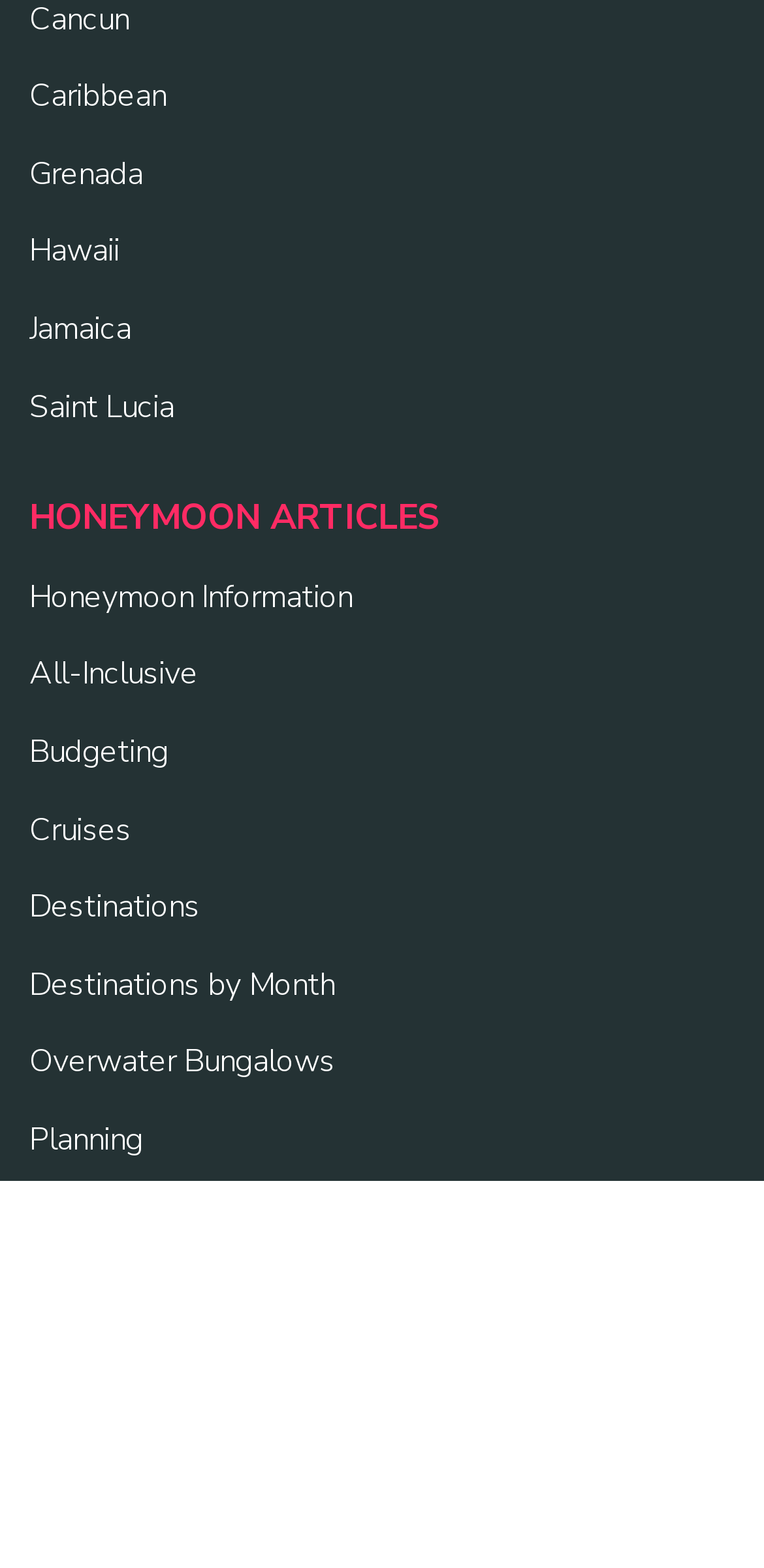What is the first type of wedding article listed?
Using the image, respond with a single word or phrase.

Anniversaries